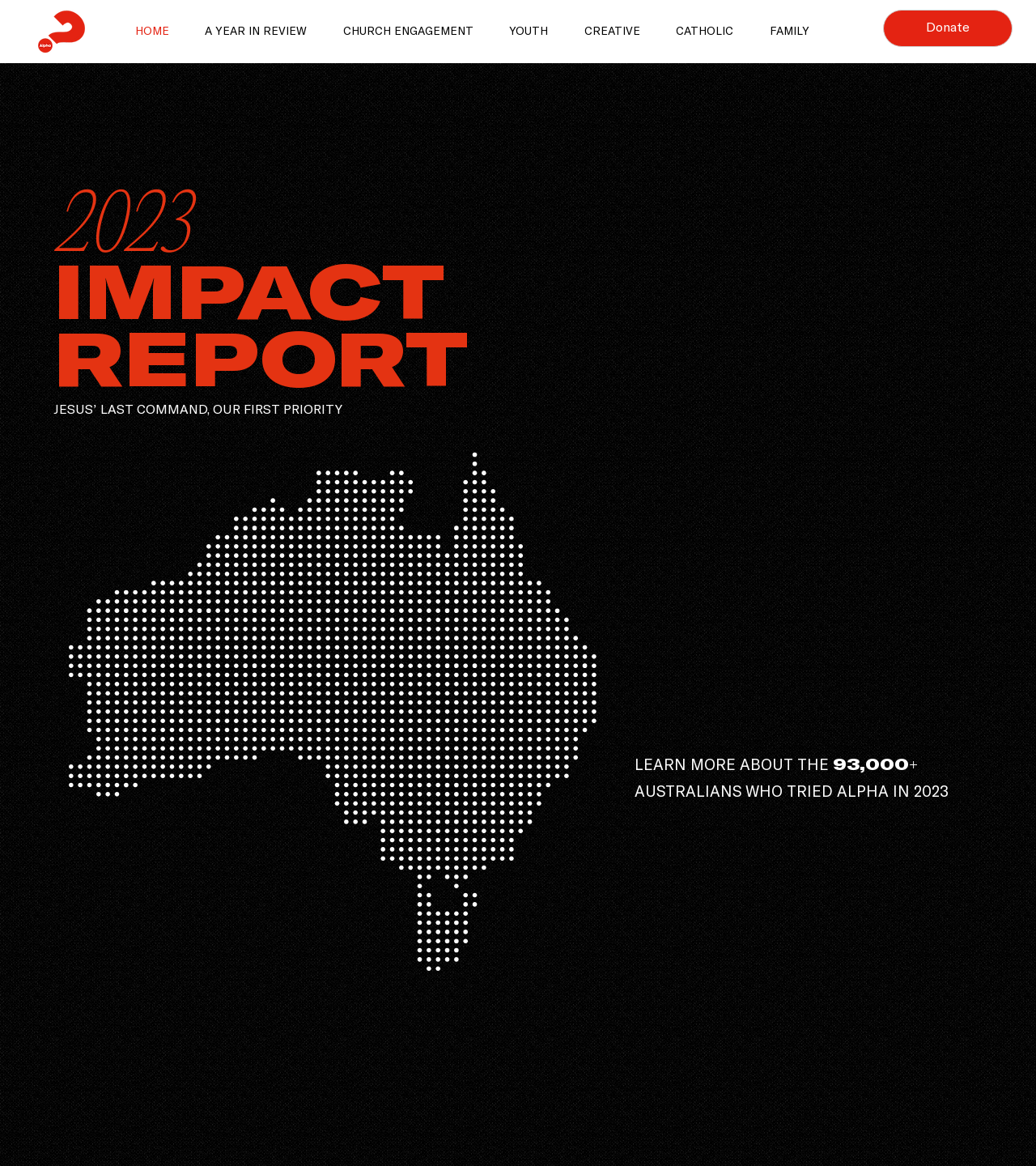Determine the bounding box coordinates of the region I should click to achieve the following instruction: "click LEARN MORE ABOUT THE". Ensure the bounding box coordinates are four float numbers between 0 and 1, i.e., [left, top, right, bottom].

[0.613, 0.65, 0.804, 0.664]